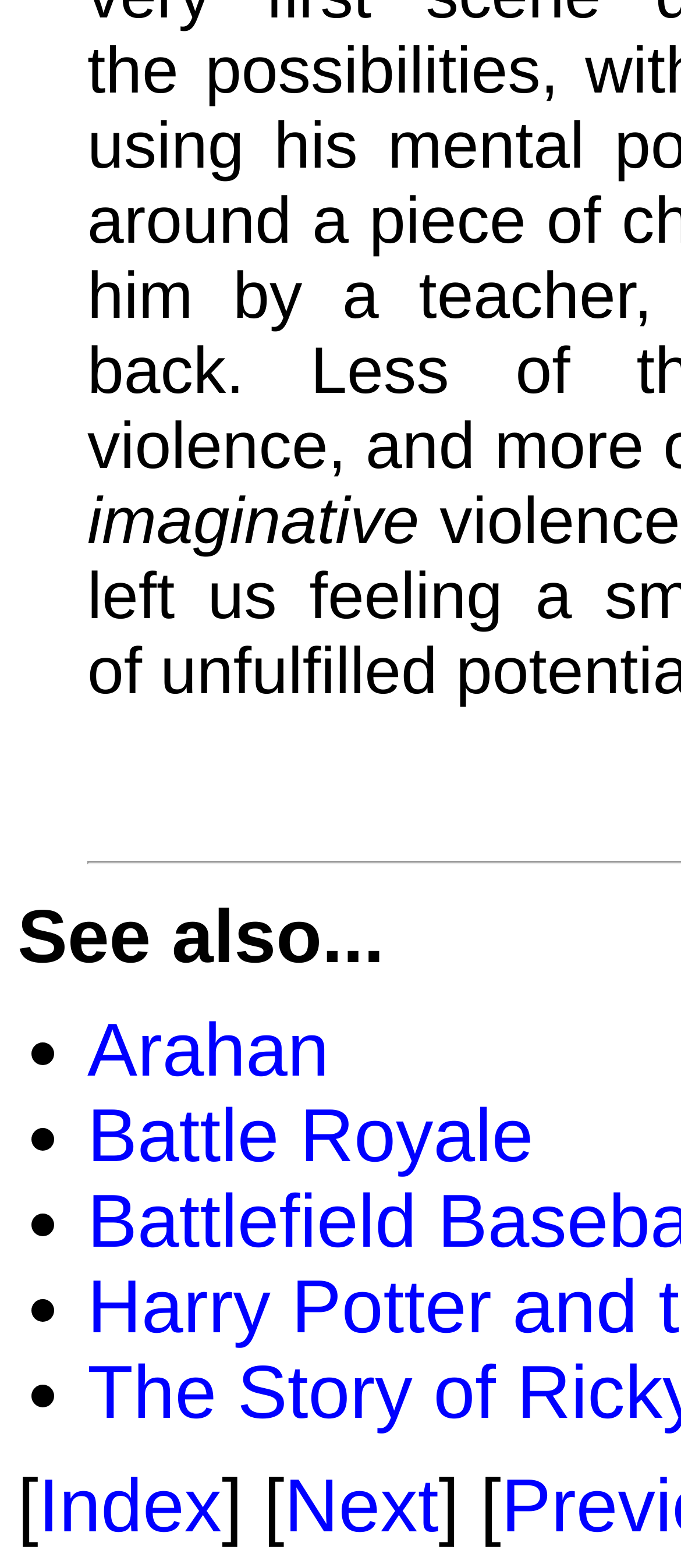How many list items are there?
Answer the question with a single word or phrase by looking at the picture.

5